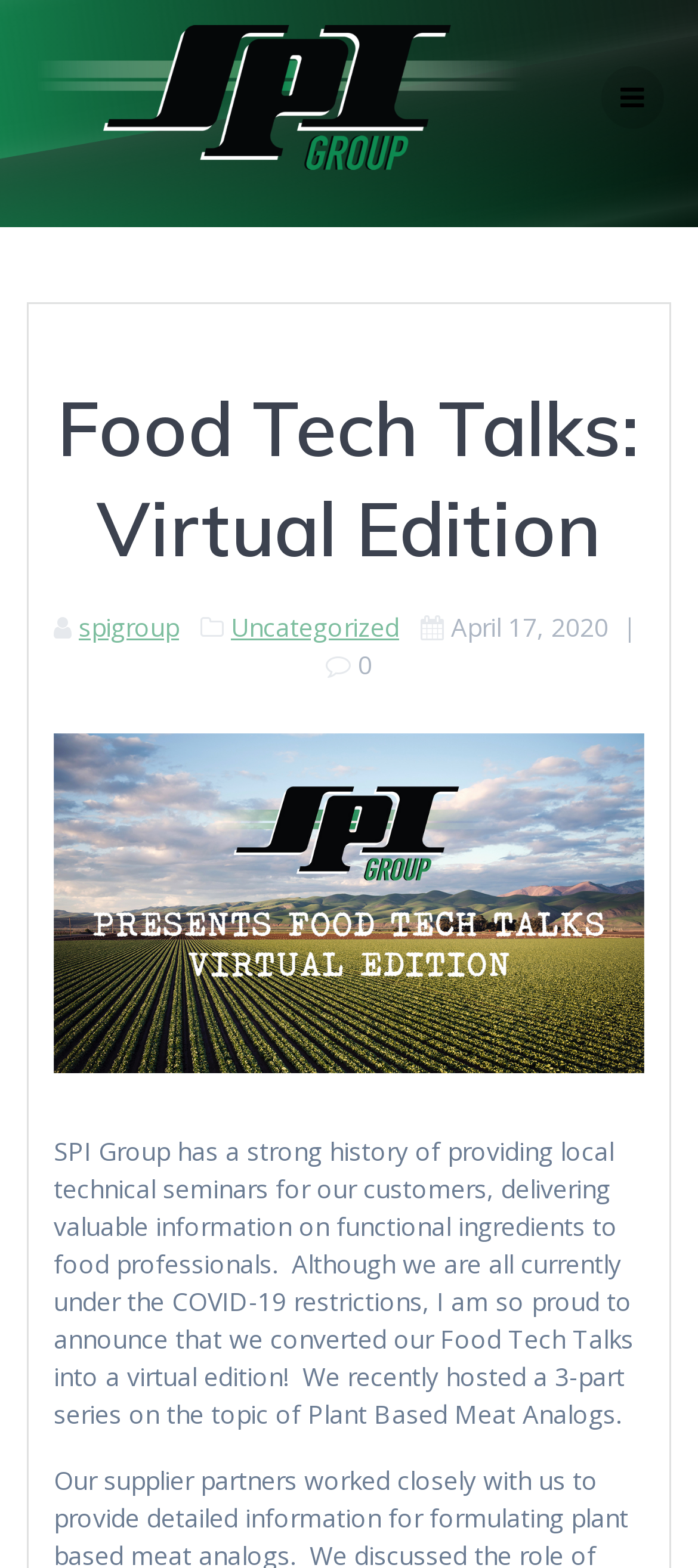What type of content is provided by SPI Group to food professionals?
Provide a concise answer using a single word or phrase based on the image.

Valuable information on functional ingredients